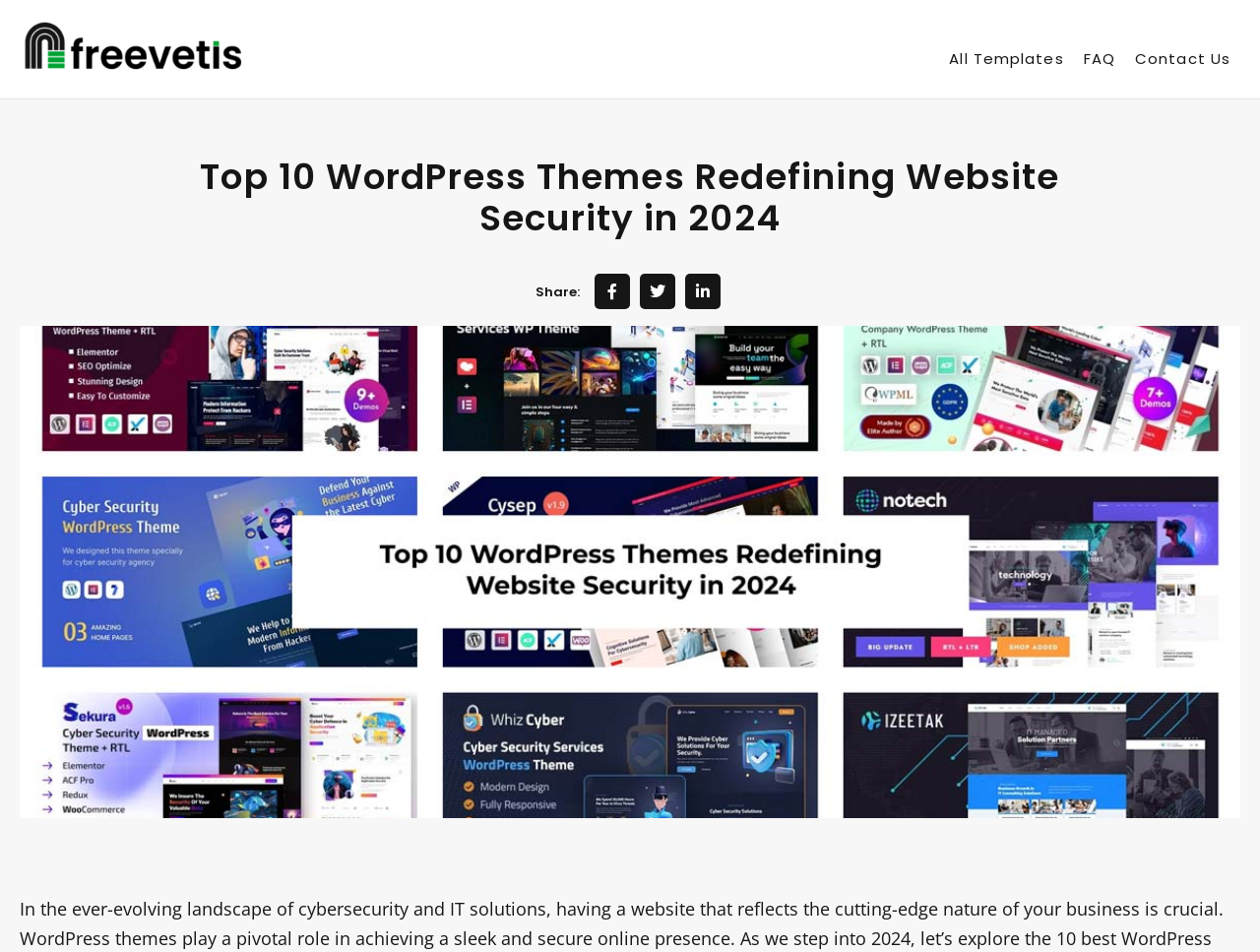What is the purpose of the links at the top right corner? Using the information from the screenshot, answer with a single word or phrase.

Navigation